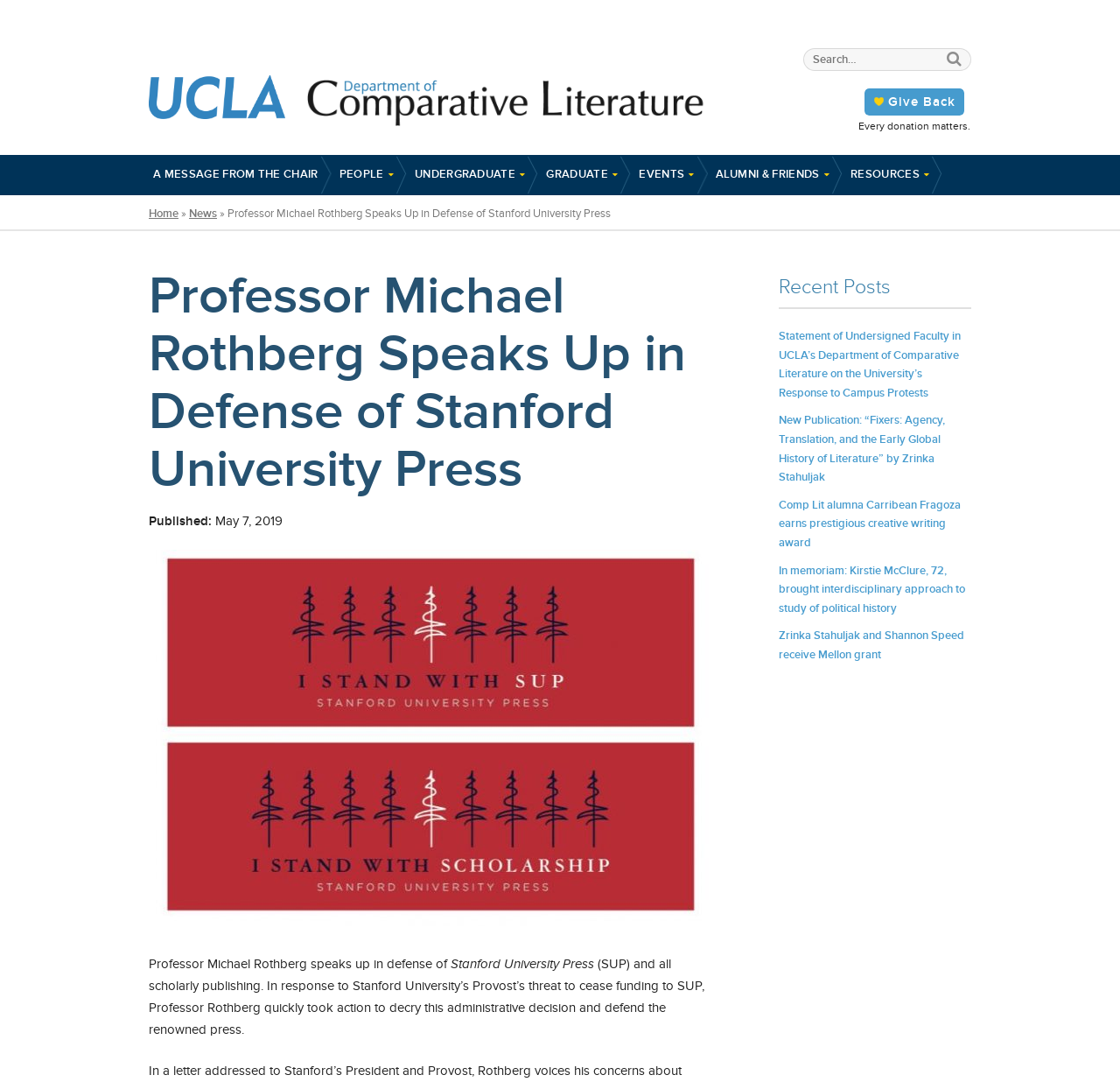Determine the main text heading of the webpage and provide its content.

Professor Michael Rothberg Speaks Up in Defense of Stanford University Press